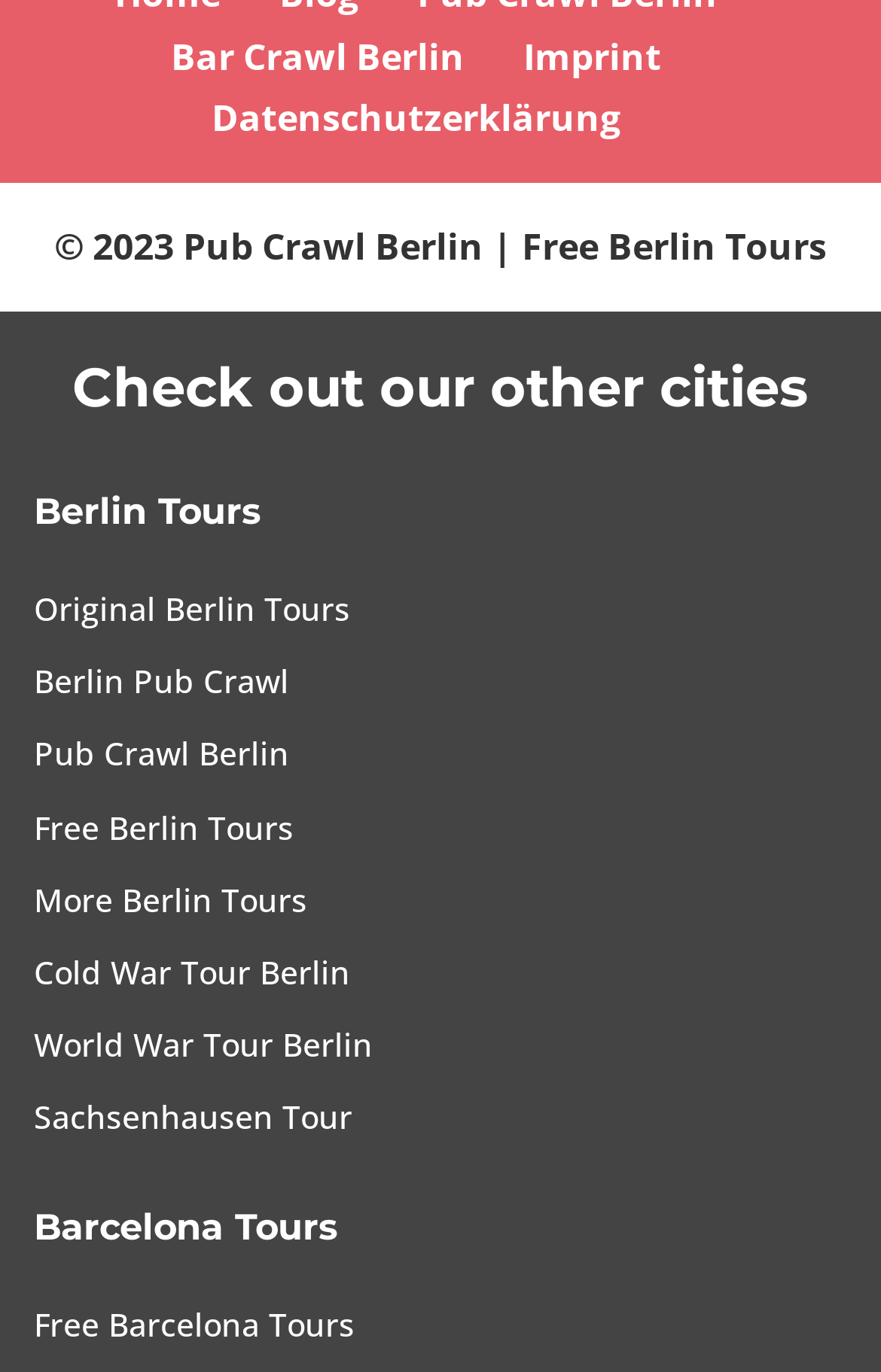How many Berlin tours are listed?
Give a single word or phrase as your answer by examining the image.

7